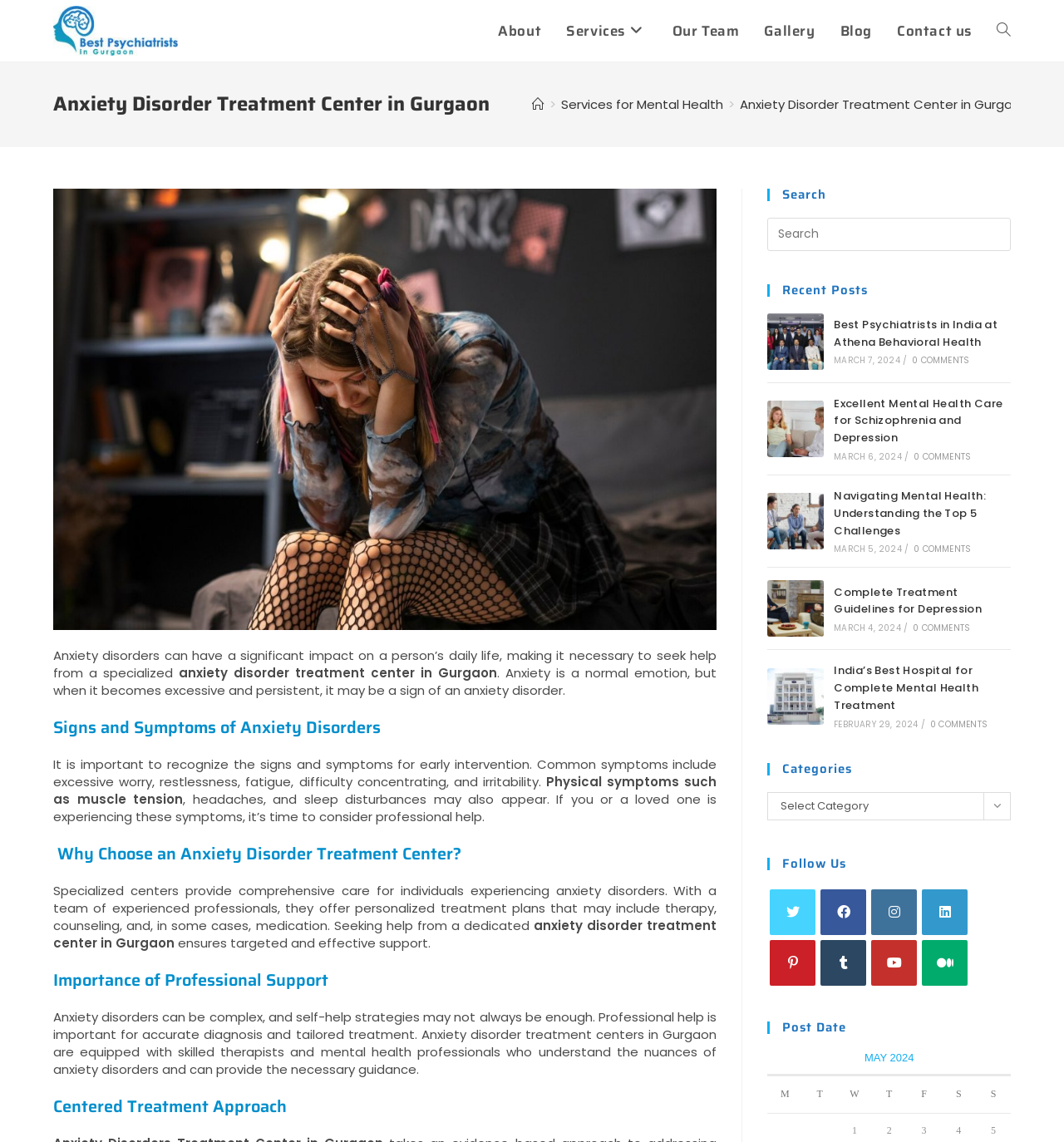Identify the text that serves as the heading for the webpage and generate it.

Anxiety Disorder Treatment Center in Gurgaon